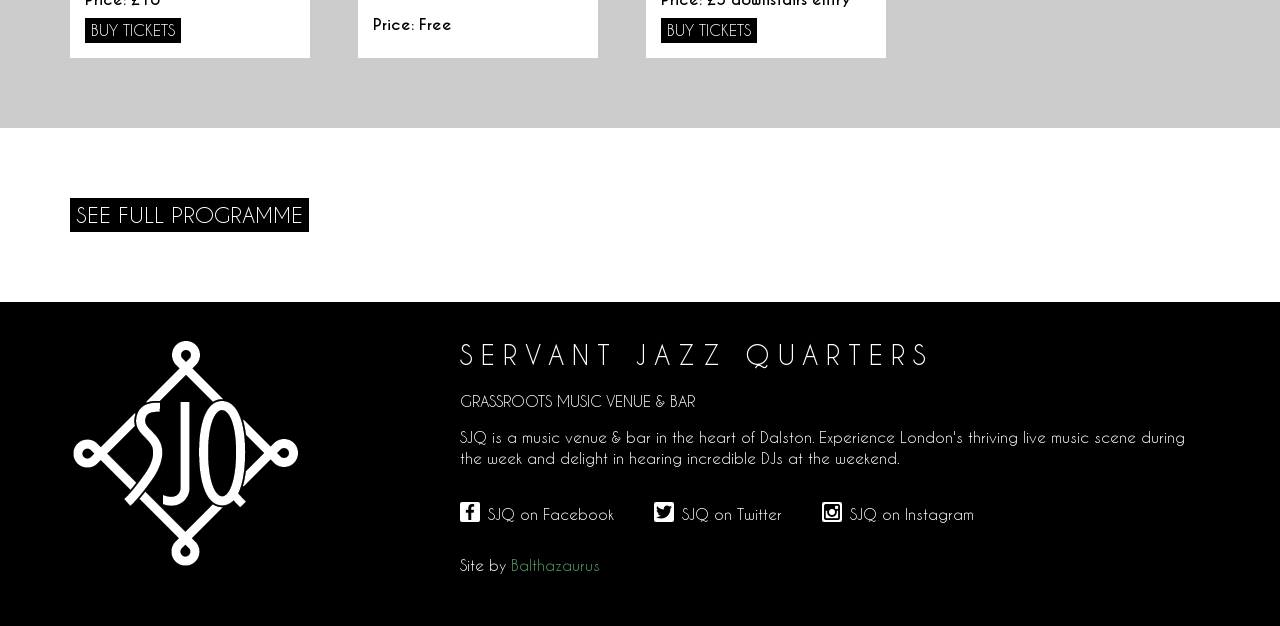What is the website designed by?
Look at the screenshot and respond with a single word or phrase.

Balthazaurus